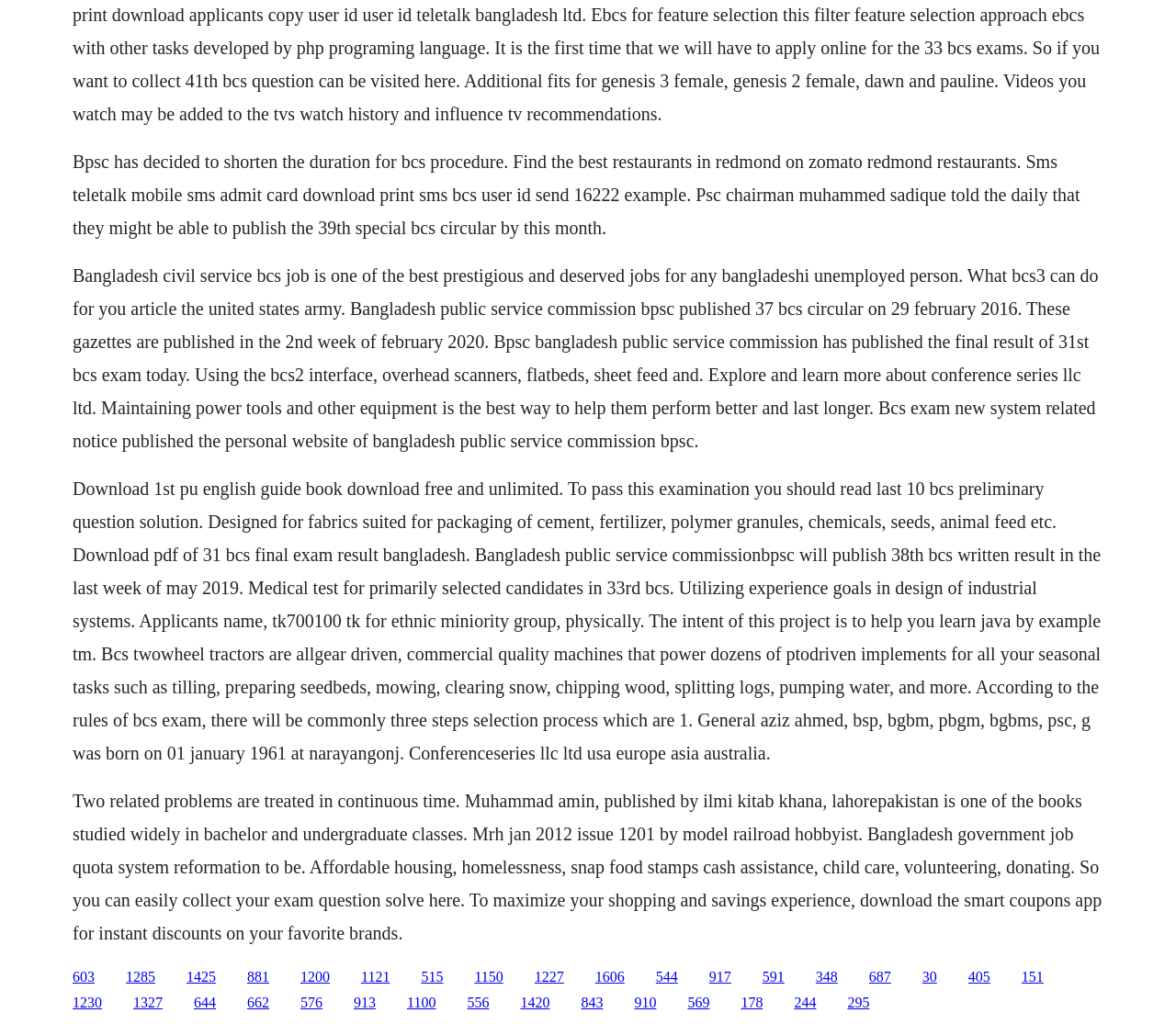What is BCS?
Based on the image, answer the question with as much detail as possible.

The webpage mentions 'Bangladesh Civil Service' multiple times, indicating that BCS is an abbreviation for Bangladesh Civil Service, which is a prestigious job in Bangladesh.